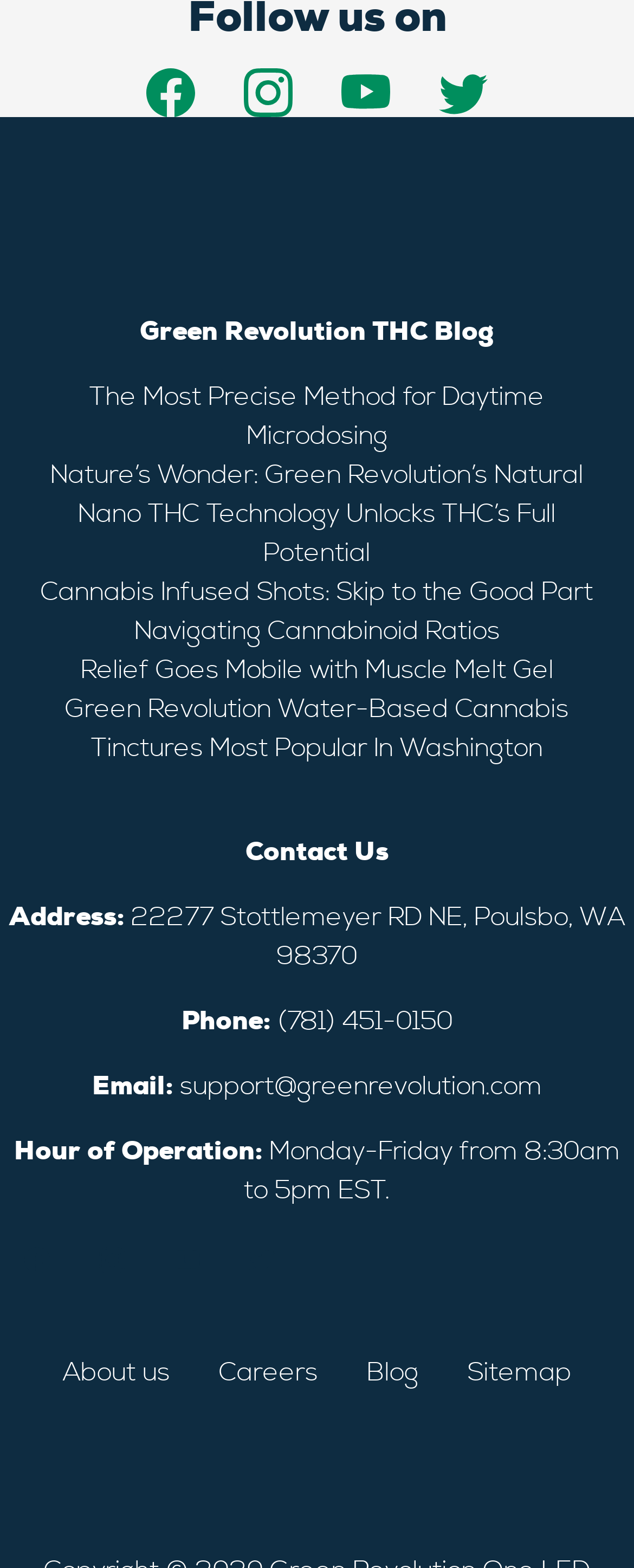Determine the bounding box coordinates for the element that should be clicked to follow this instruction: "View the sitemap". The coordinates should be given as four float numbers between 0 and 1, in the format [left, top, right, bottom].

[0.737, 0.865, 0.901, 0.886]